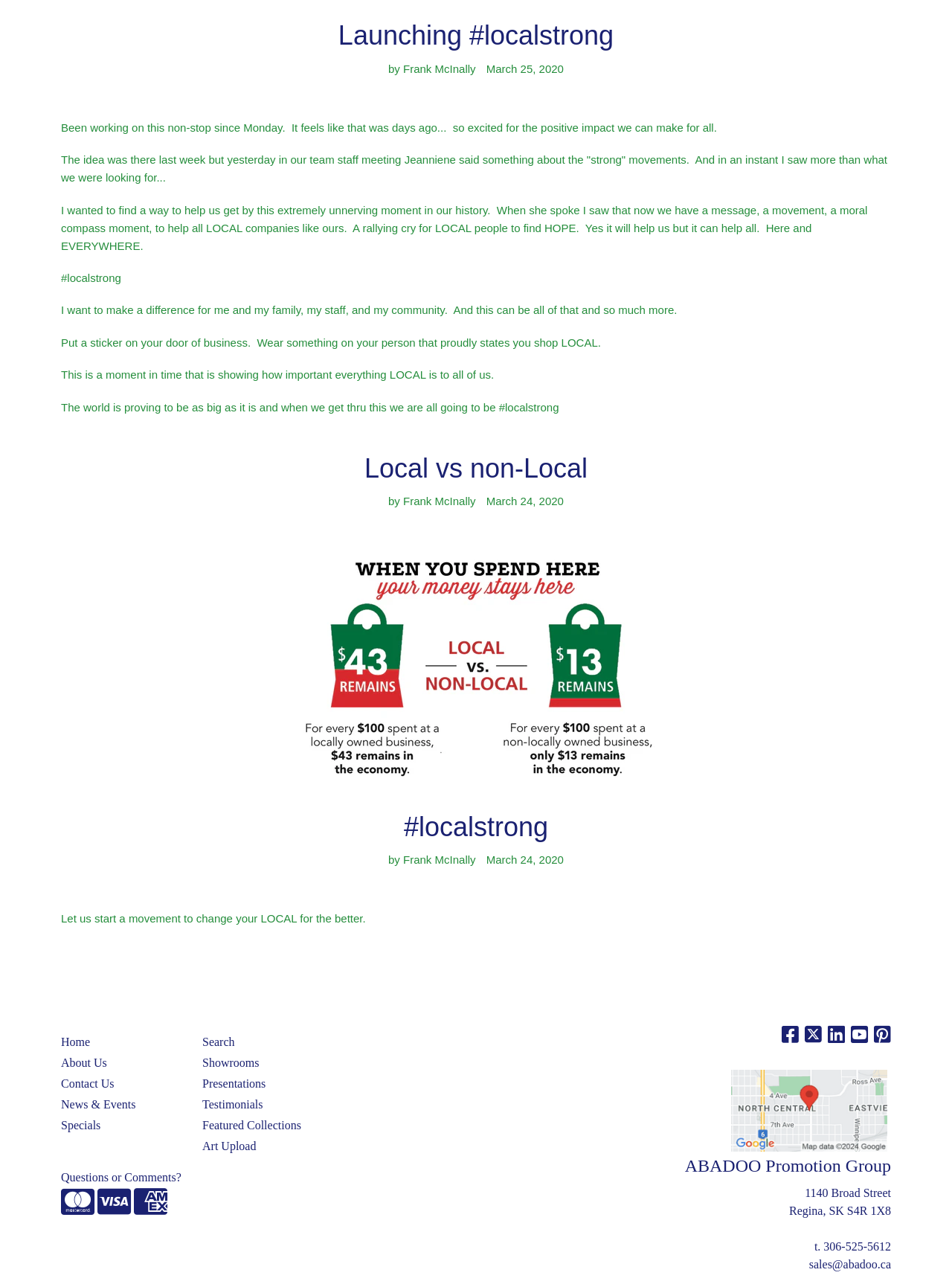Identify the bounding box coordinates of the clickable region necessary to fulfill the following instruction: "Click on the Contact Us link". The bounding box coordinates should be four float numbers between 0 and 1, i.e., [left, top, right, bottom].

[0.064, 0.834, 0.194, 0.85]